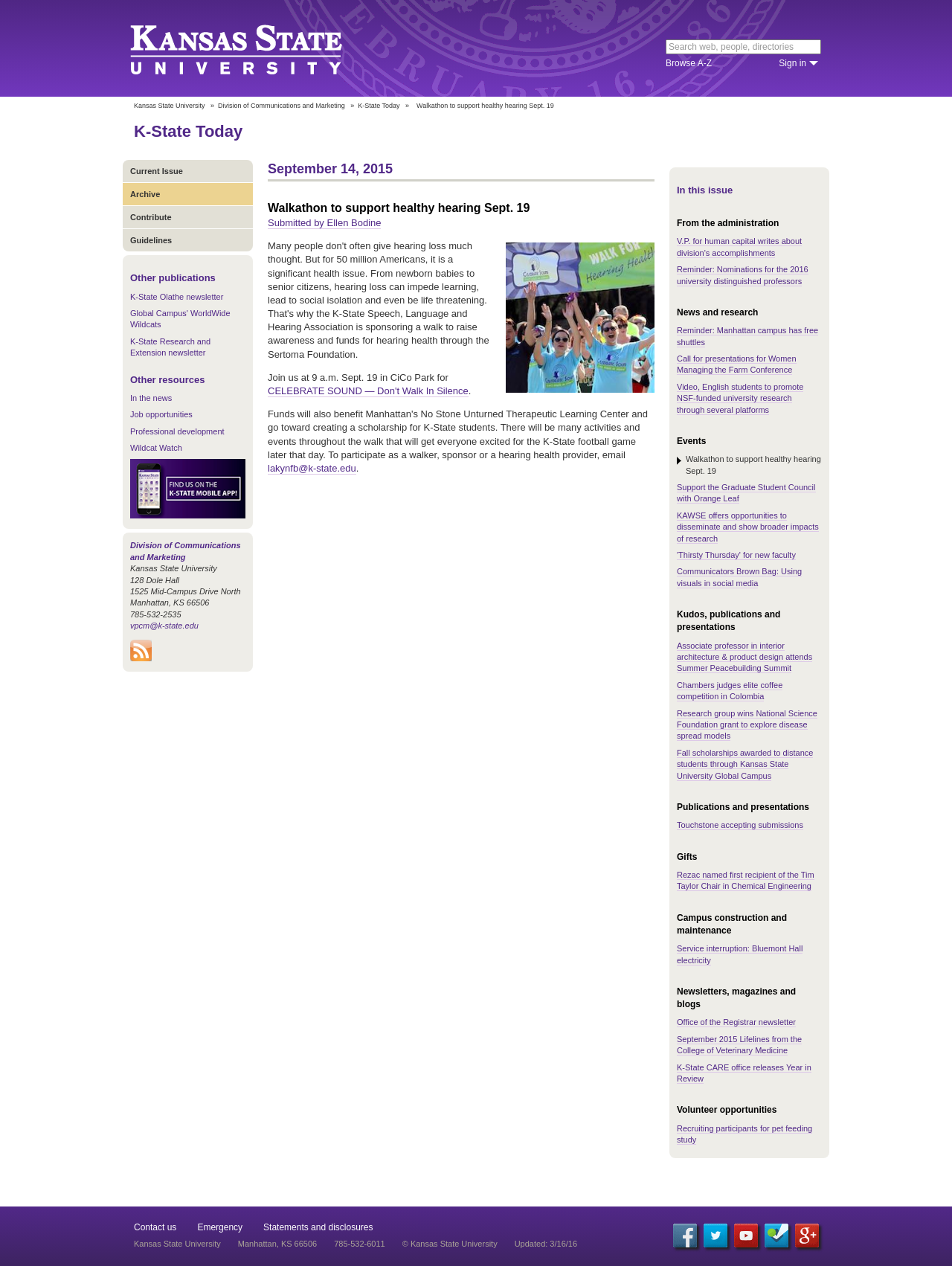Find and generate the main title of the webpage.

Kansas State University